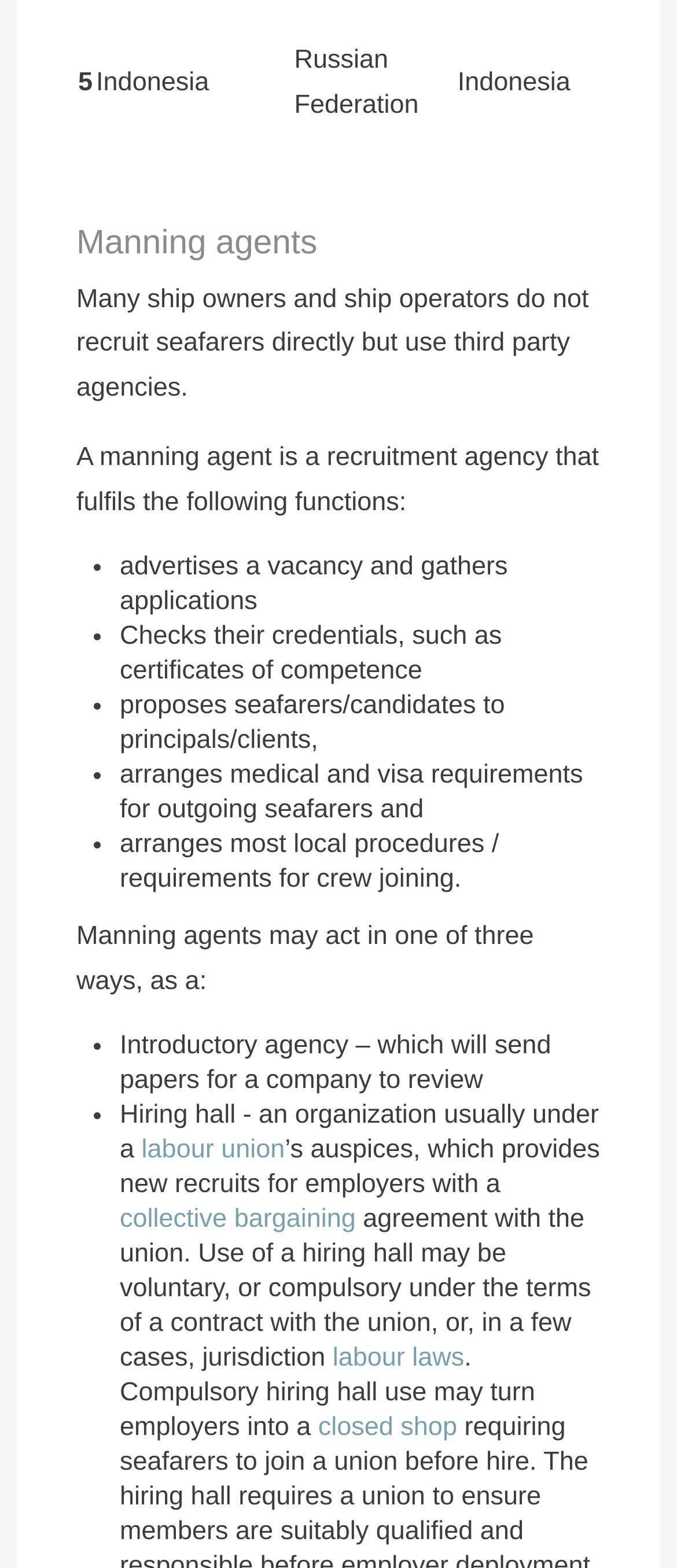Answer the question below using just one word or a short phrase: 
What may be compulsory under the terms of a contract with a union?

Hiring hall use